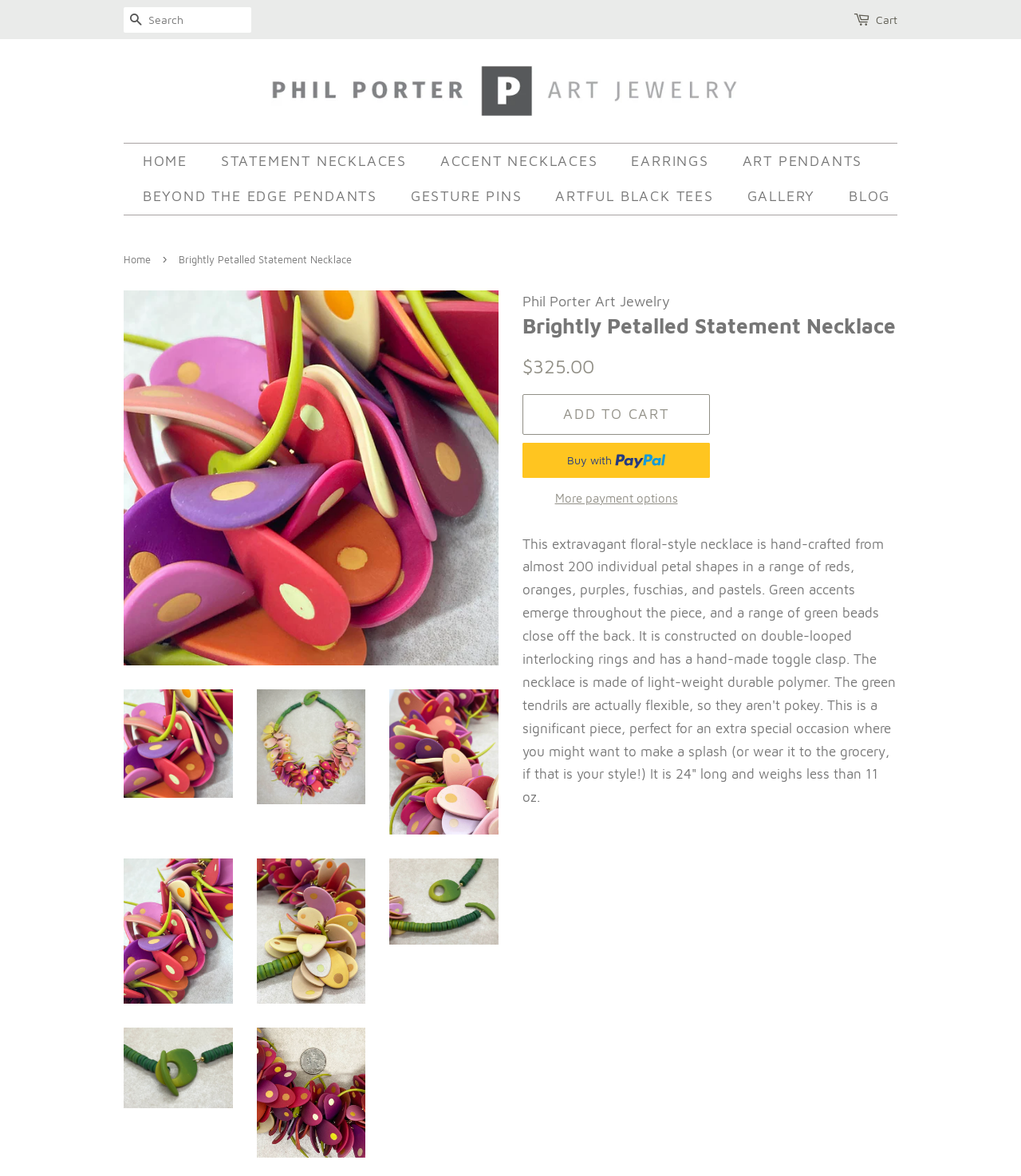Use one word or a short phrase to answer the question provided: 
What is the name of the jewelry brand?

Phil Porter Art Jewelry